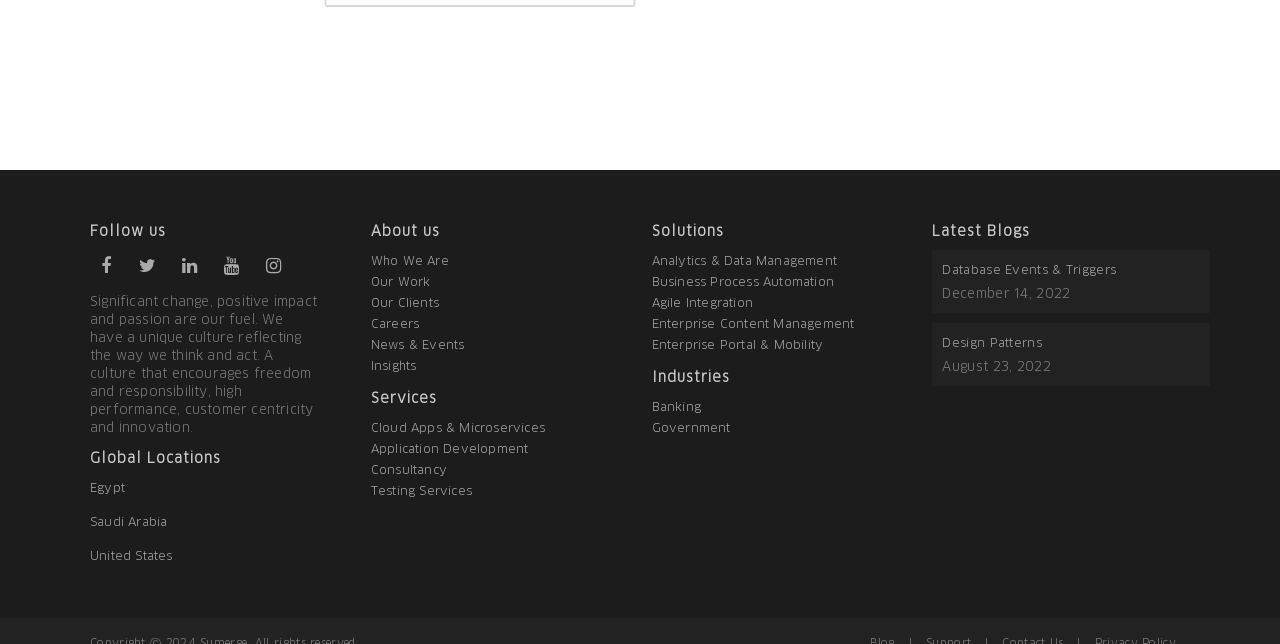What is the last country listed under Global Locations?
Please respond to the question with a detailed and thorough explanation.

I looked at the links under the 'Global Locations' heading and found that the last one is 'United States'.